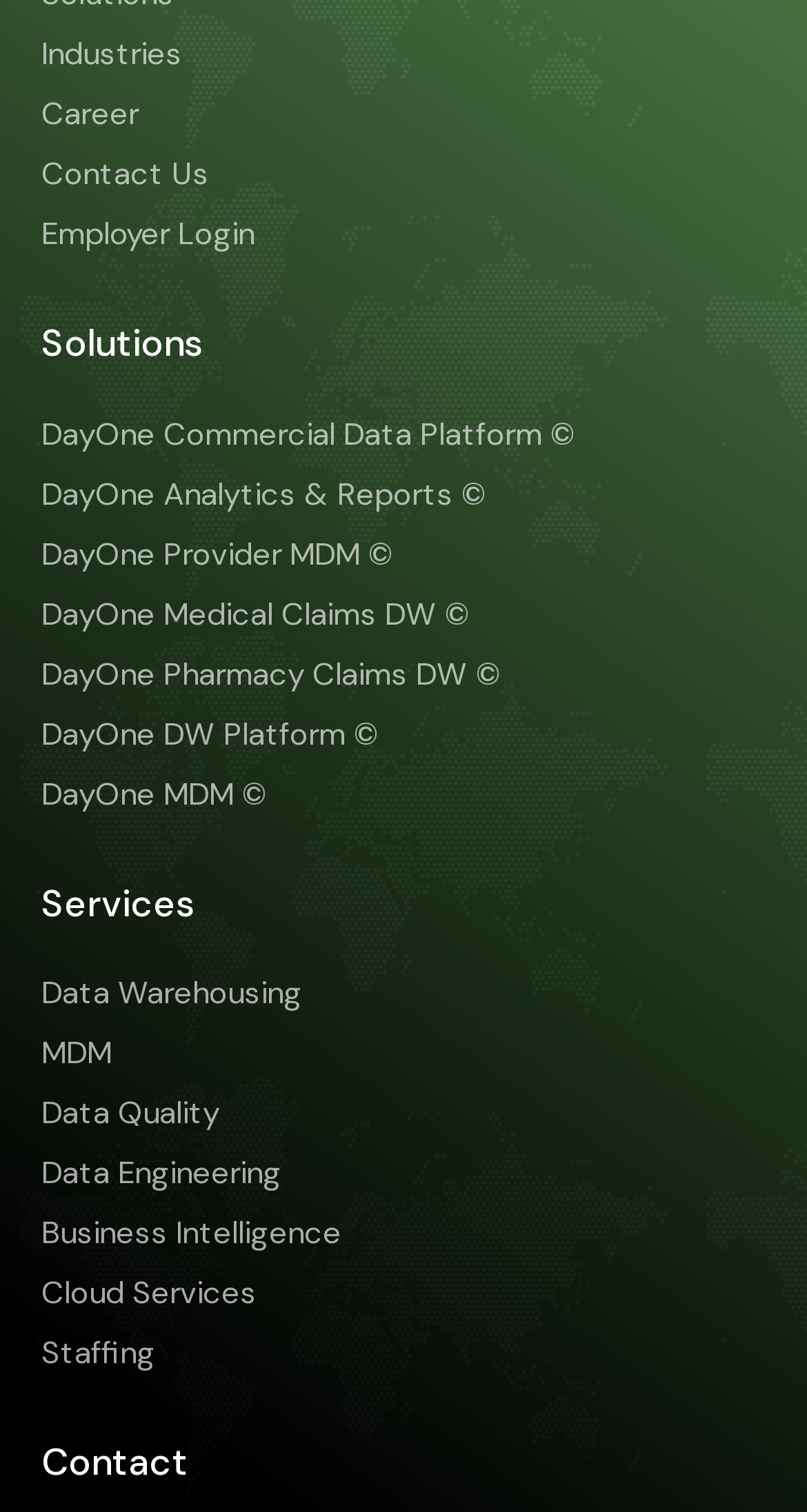Determine the bounding box coordinates of the clickable element to complete this instruction: "Login as Employer". Provide the coordinates in the format of four float numbers between 0 and 1, [left, top, right, bottom].

[0.051, 0.139, 0.949, 0.171]